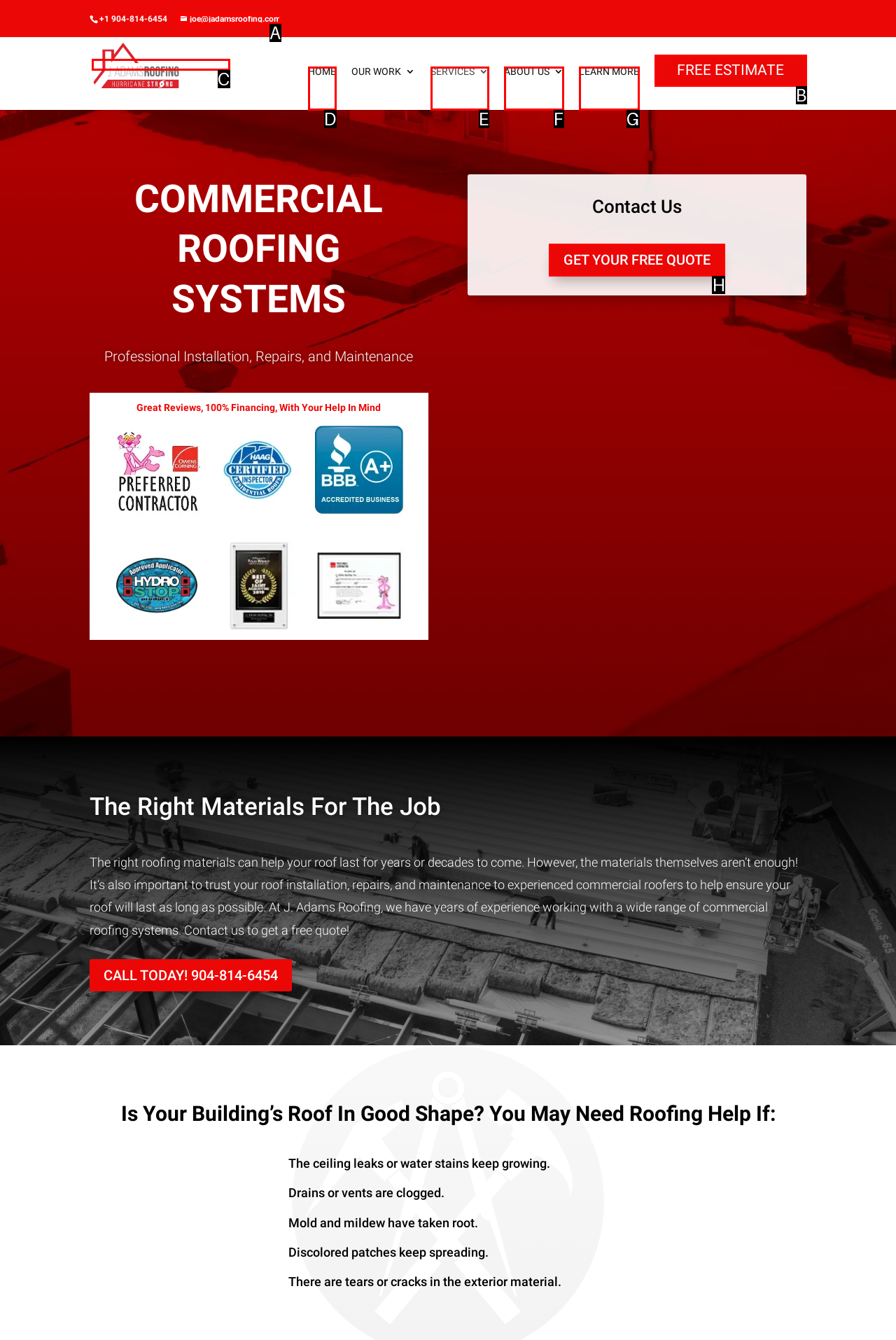Determine which option you need to click to execute the following task: Get a free quote. Provide your answer as a single letter.

H